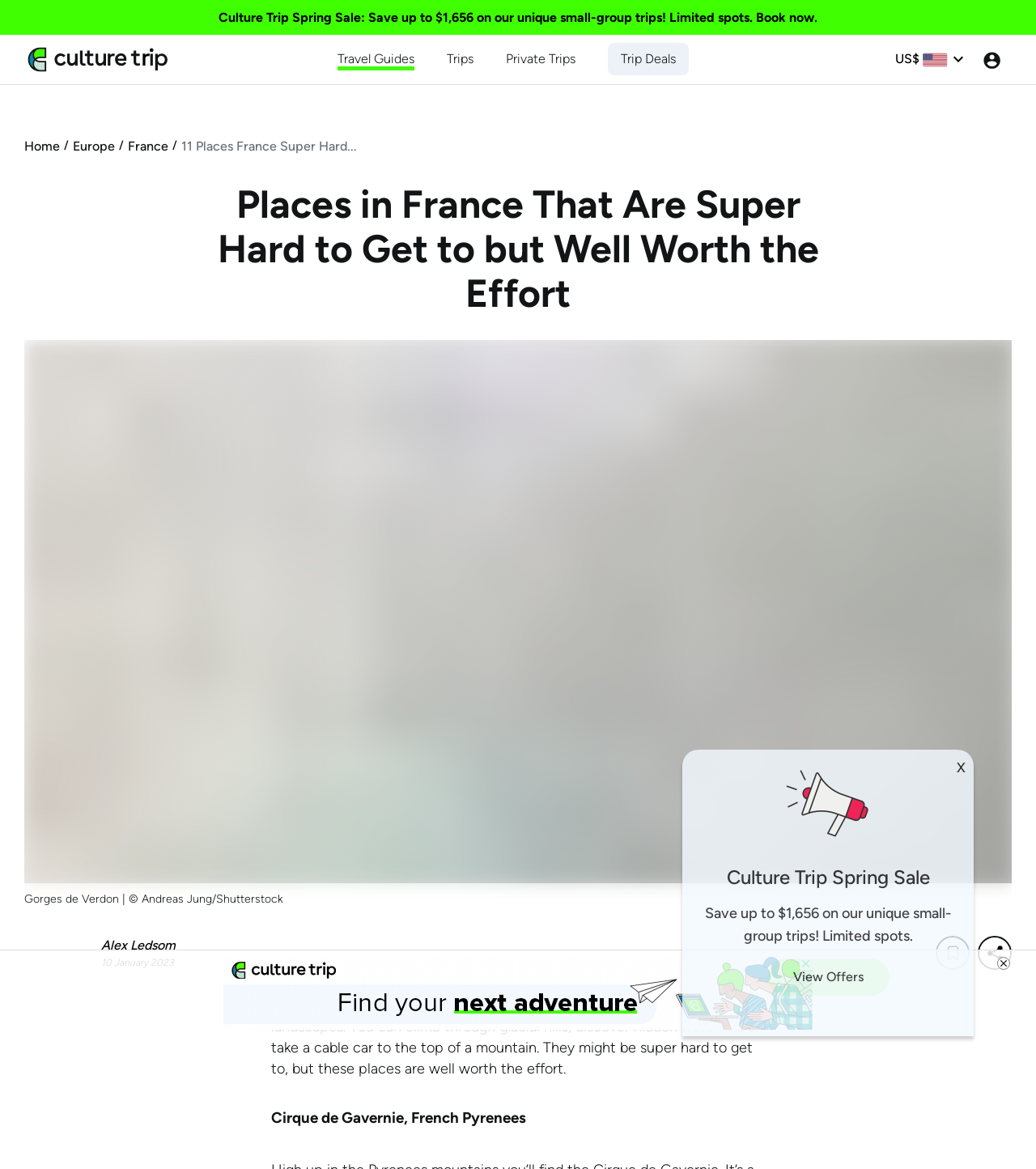What is the date of the article?
Answer the question in as much detail as possible.

The date of the article is mentioned below the author's name 'Alex Ledsom', which is '10 January 2023'.